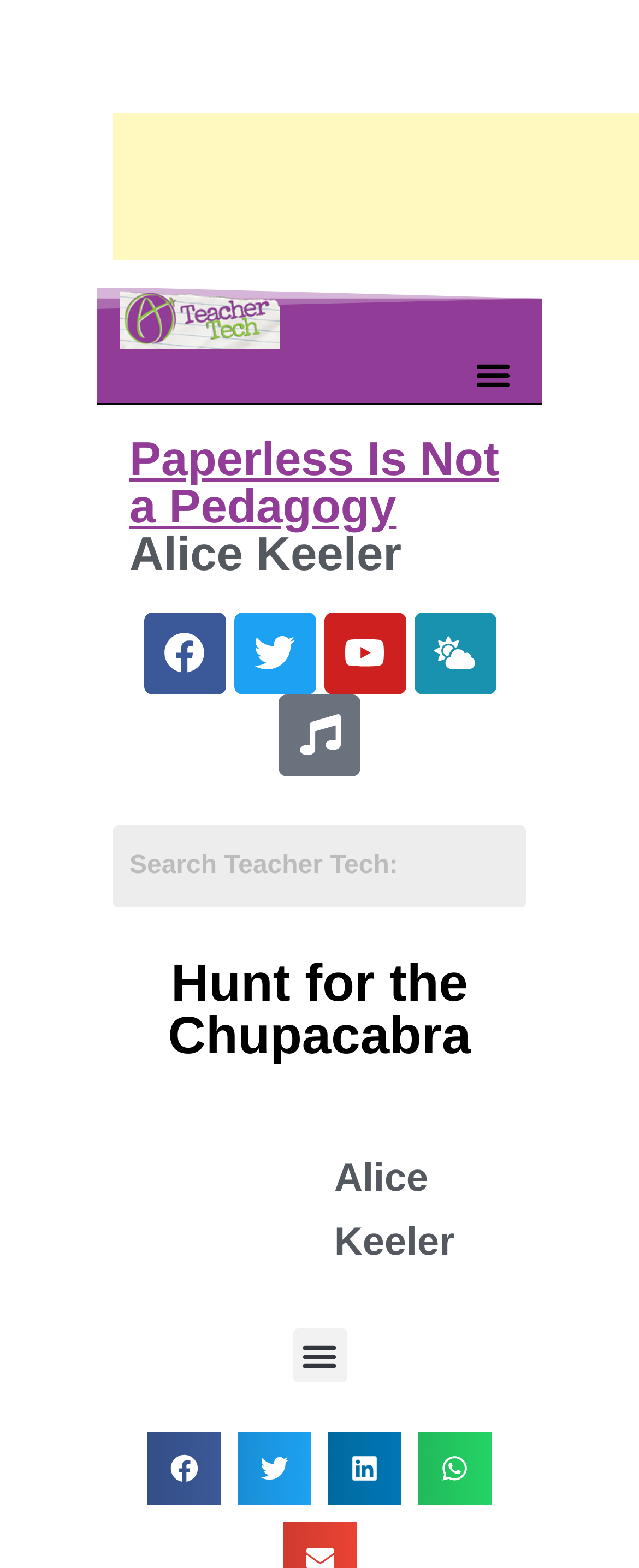Answer the question in a single word or phrase:
What is the name of the blog?

Teacher Tech